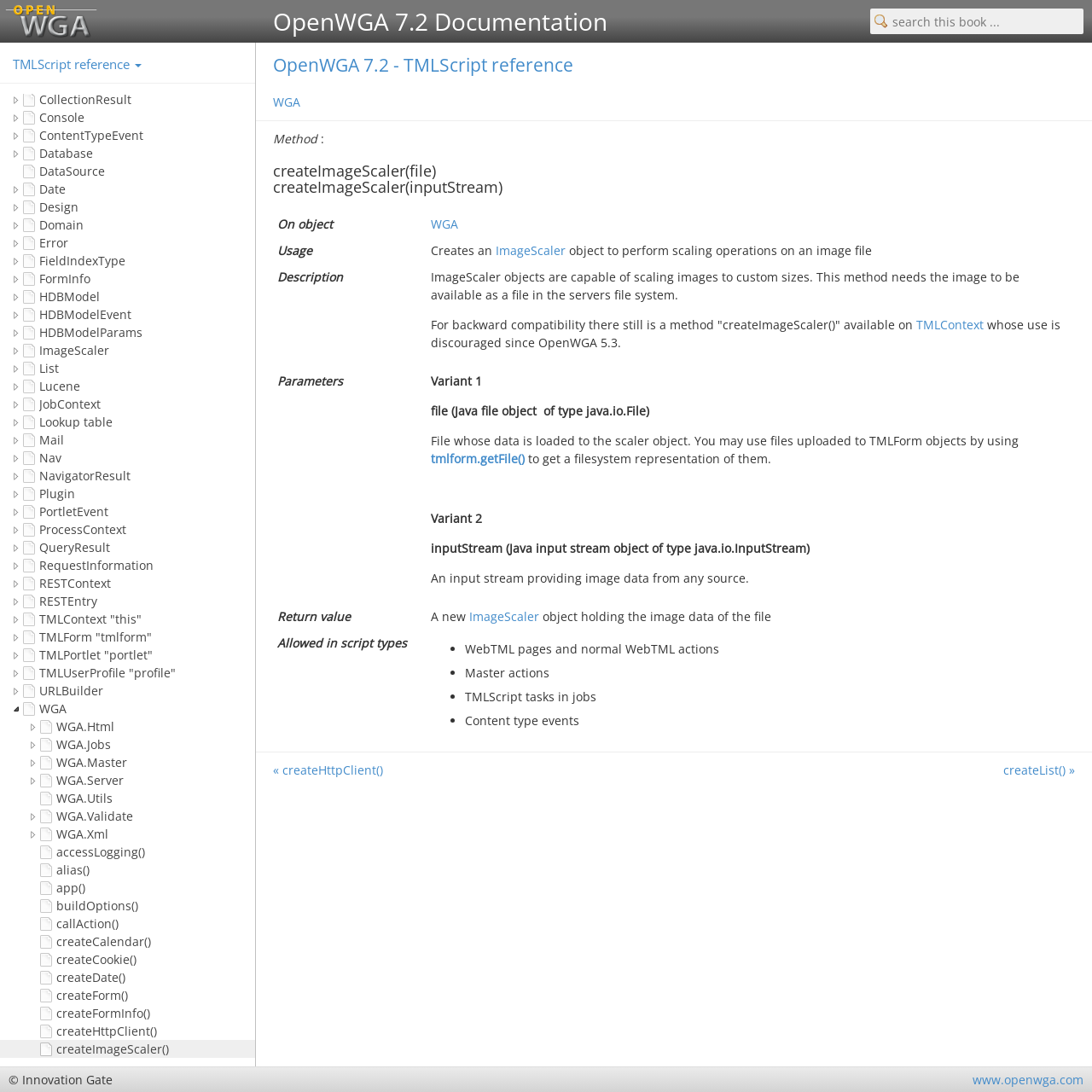Please provide the bounding box coordinates for the element that needs to be clicked to perform the following instruction: "learn about App". The coordinates should be given as four float numbers between 0 and 1, i.e., [left, top, right, bottom].

[0.02, 0.034, 0.23, 0.05]